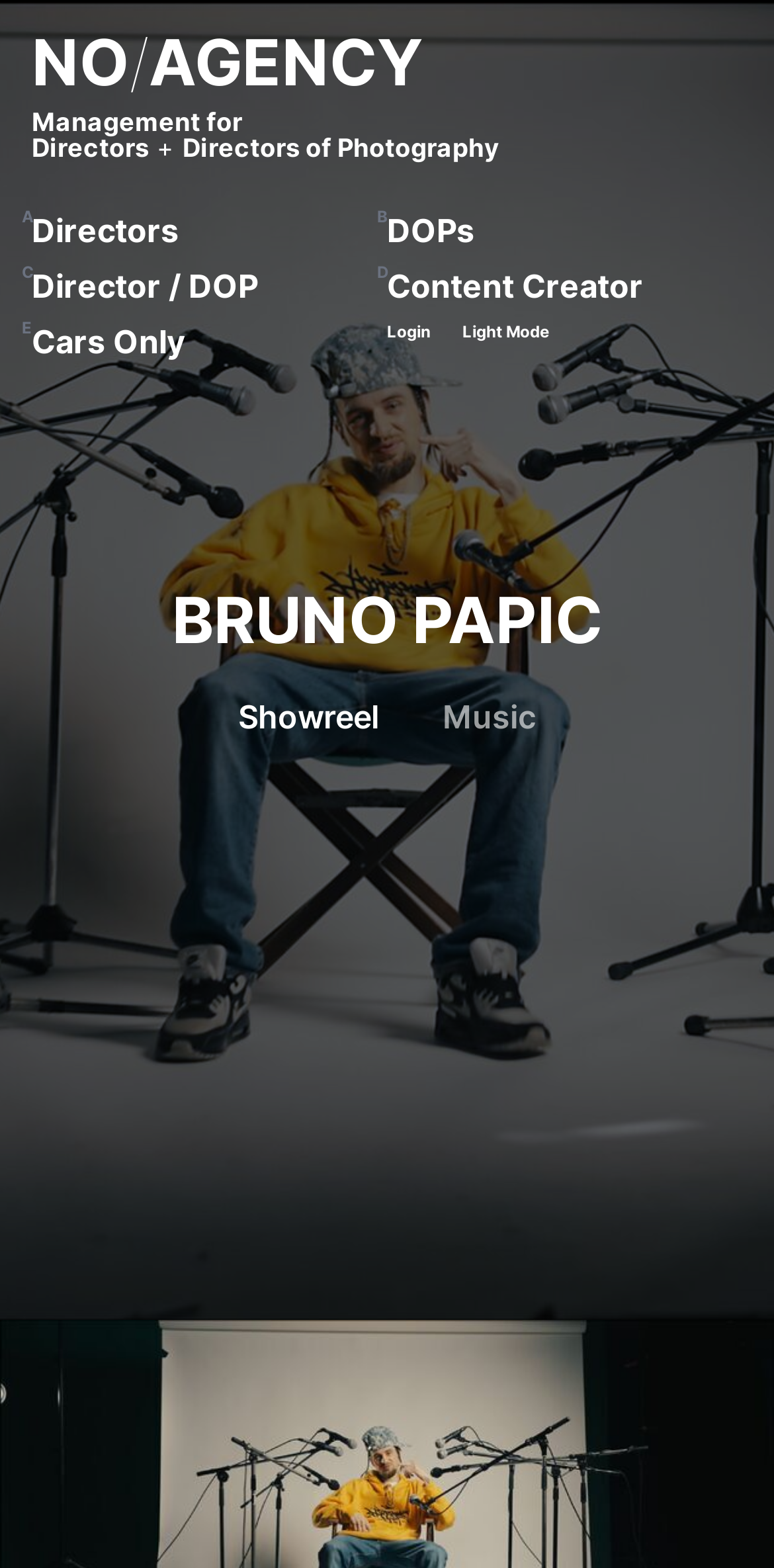How many links are there in the first column?
Please provide a single word or phrase as your answer based on the screenshot.

43